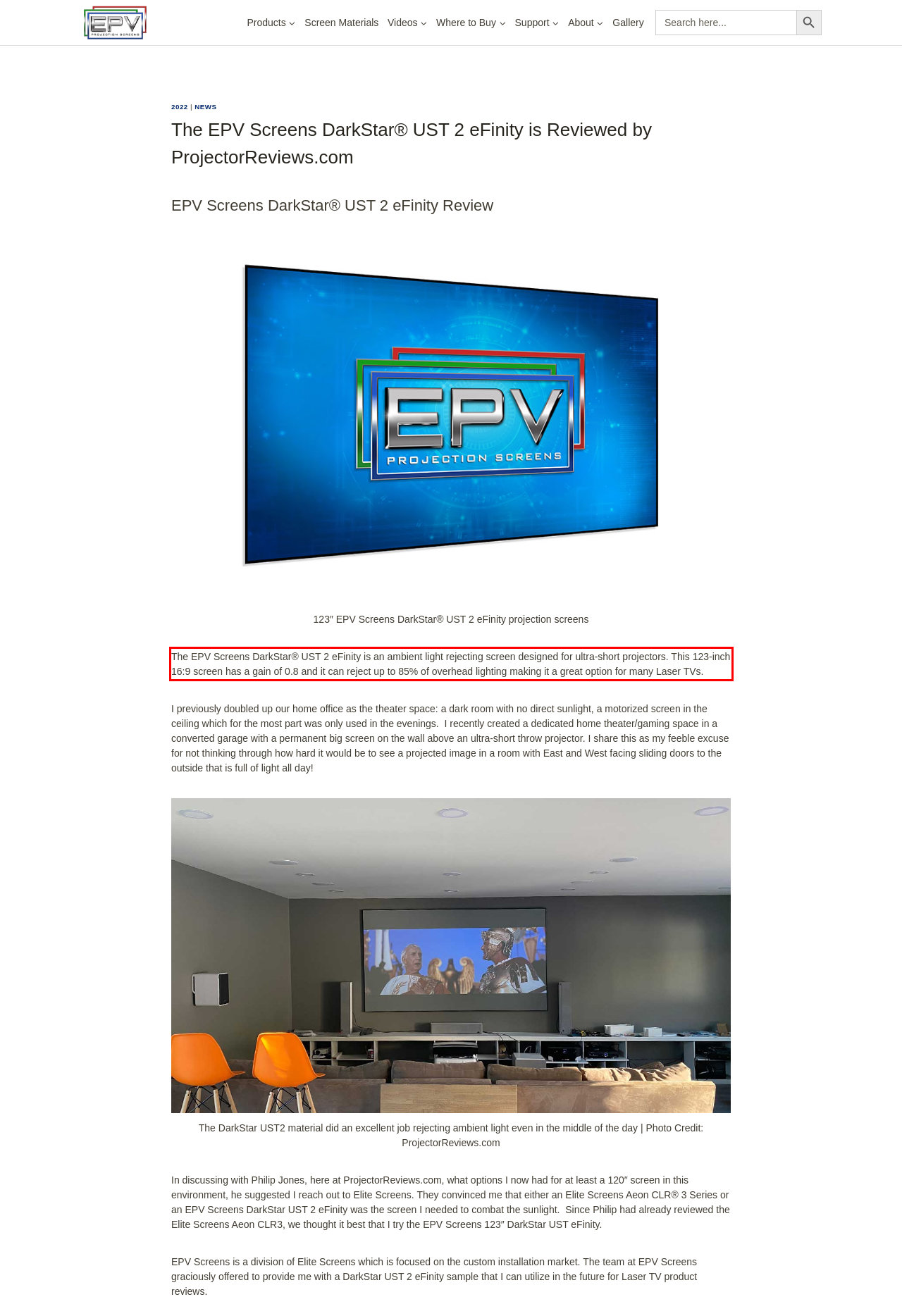Within the screenshot of the webpage, locate the red bounding box and use OCR to identify and provide the text content inside it.

The EPV Screens DarkStar® UST 2 eFinity is an ambient light rejecting screen designed for ultra-short projectors. This 123-inch 16:9 screen has a gain of 0.8 and it can reject up to 85% of overhead lighting making it a great option for many Laser TVs.